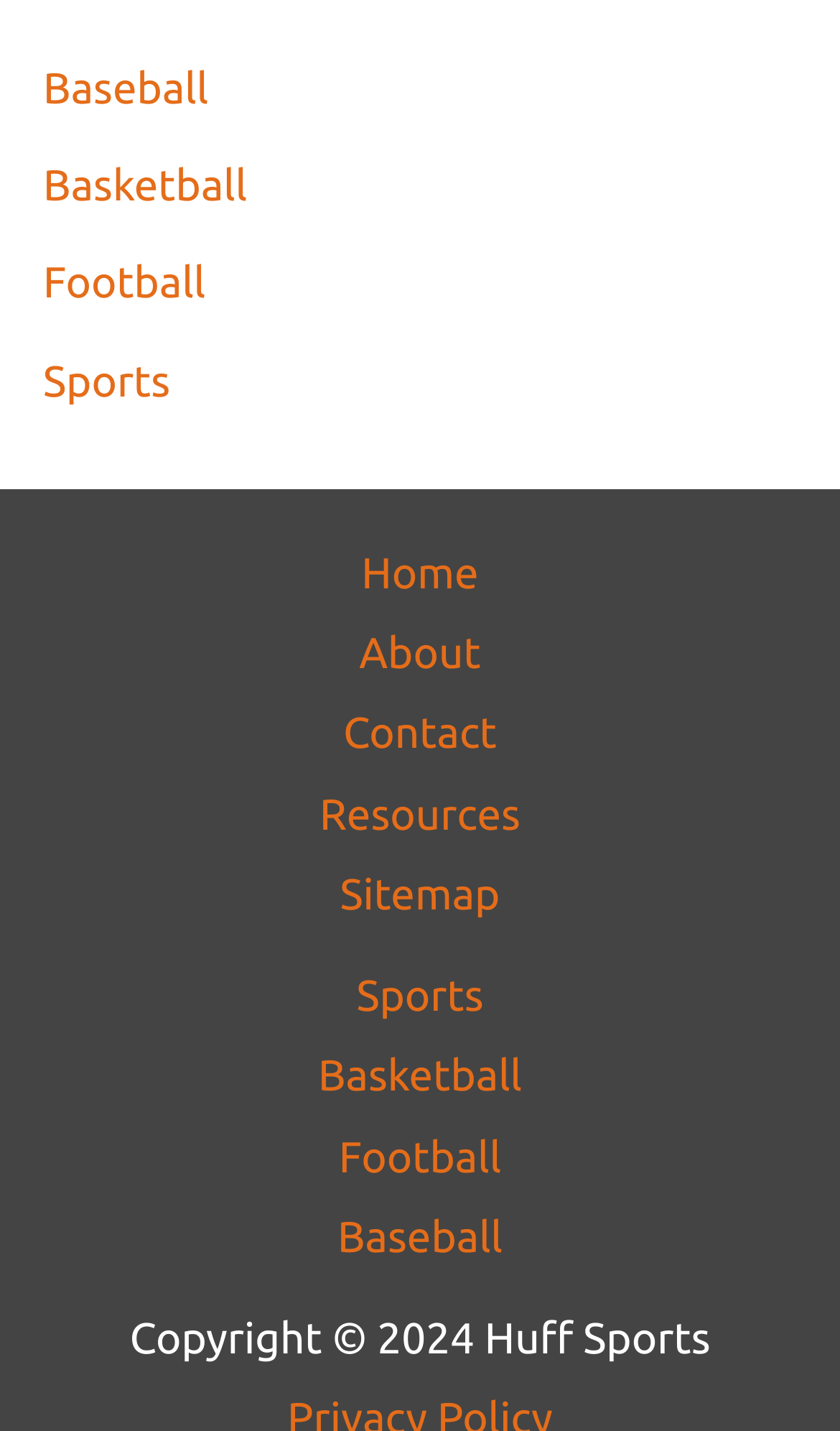What year is the copyright for?
Provide a detailed answer to the question using information from the image.

At the bottom of the webpage, there is a StaticText element that reads 'Copyright © 2024 Huff Sports'. This suggests that the copyright is for the year 2024.